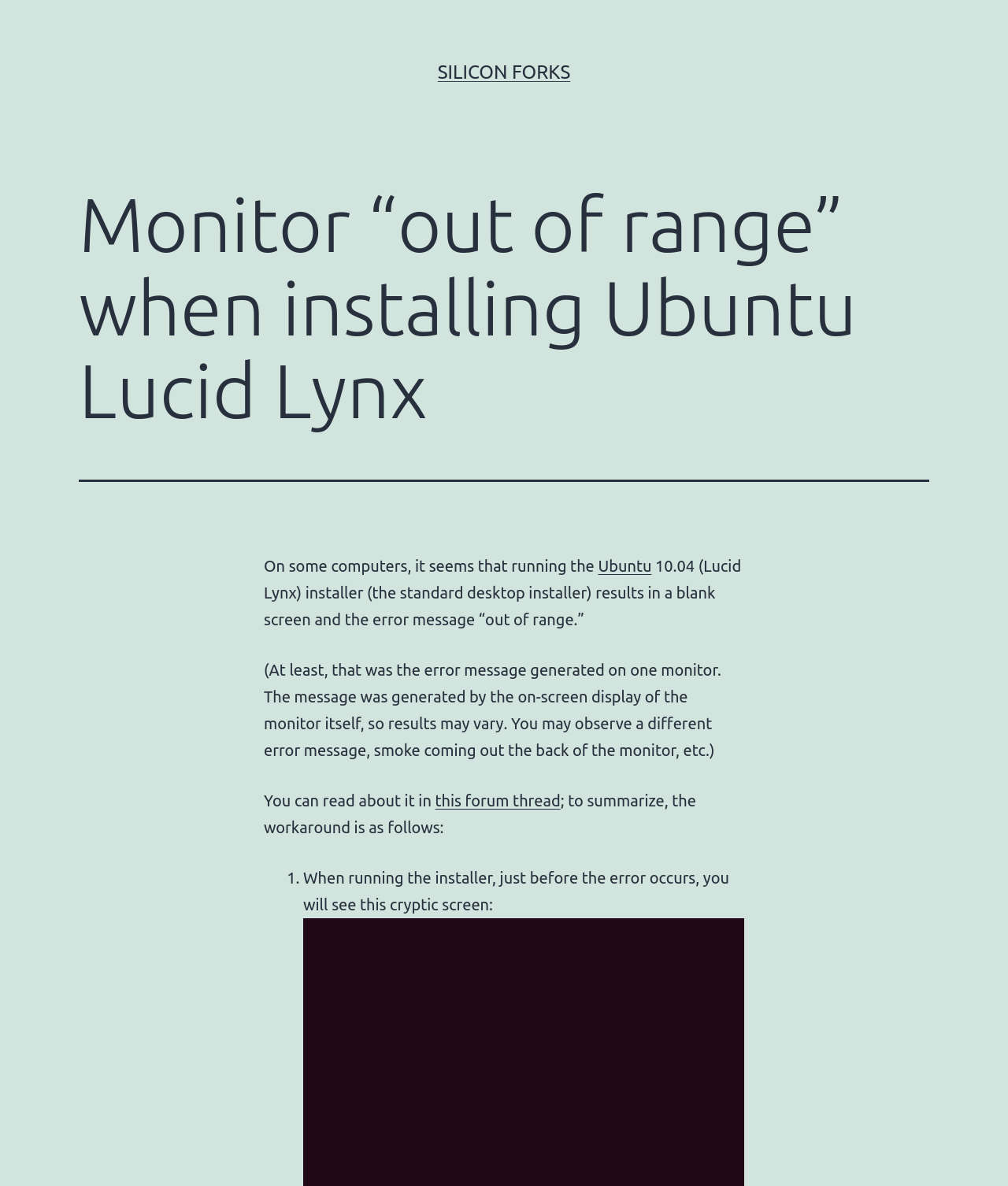What is the workaround for the 'out of range' error?
Please give a detailed and elaborate explanation in response to the question.

The workaround is described in the webpage as a series of steps, starting with 'When running the installer, just before the error occurs, you will see this cryptic screen:' and then providing the solution.